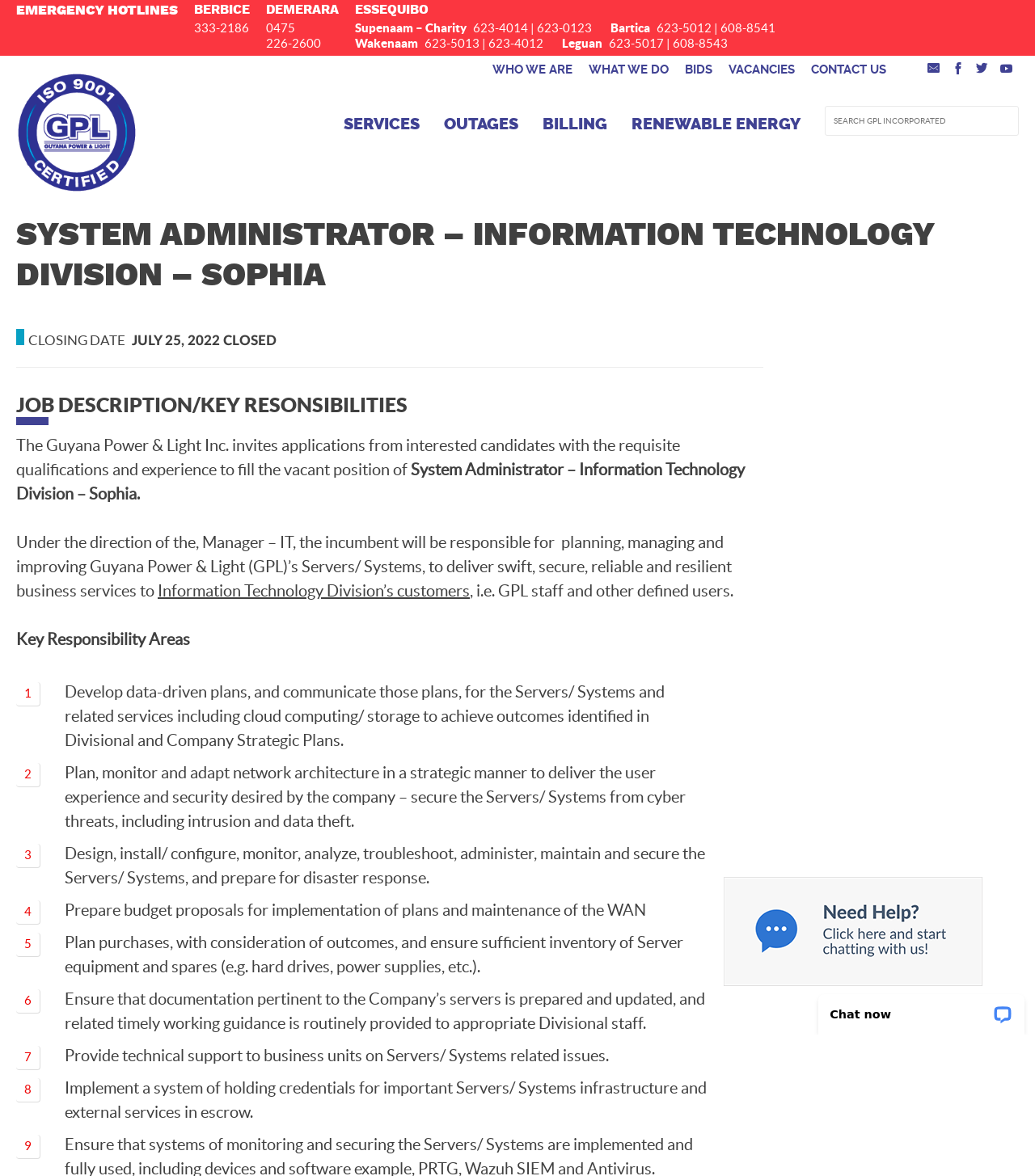Bounding box coordinates should be provided in the format (top-left x, top-left y, bottom-right x, bottom-right y) with all values between 0 and 1. Identify the bounding box for this UI element: name="s" placeholder="Search GPL Incorporated"

[0.797, 0.09, 0.984, 0.115]